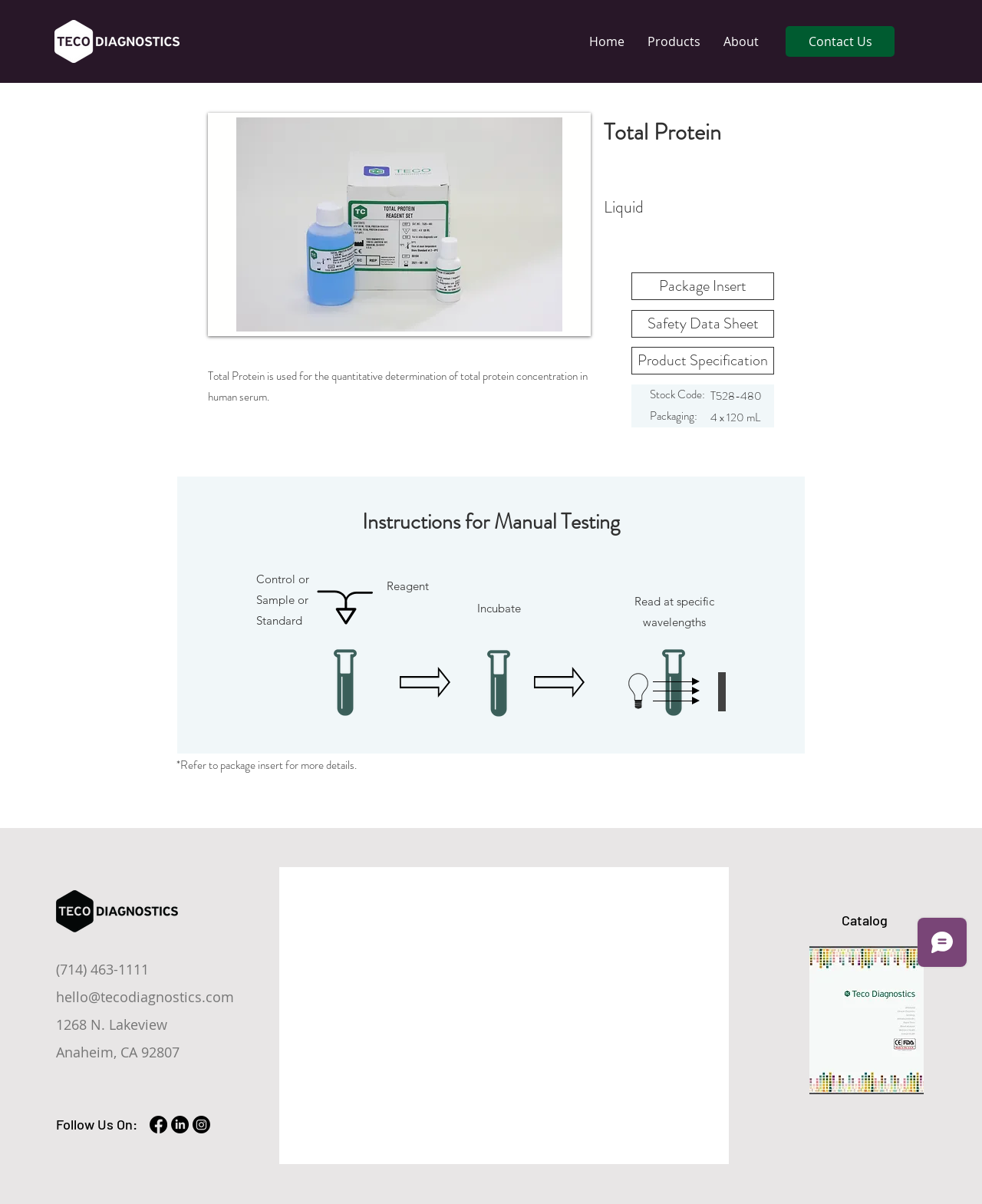Determine the bounding box coordinates for the HTML element described here: "Safety Data Sheet".

[0.643, 0.257, 0.788, 0.28]